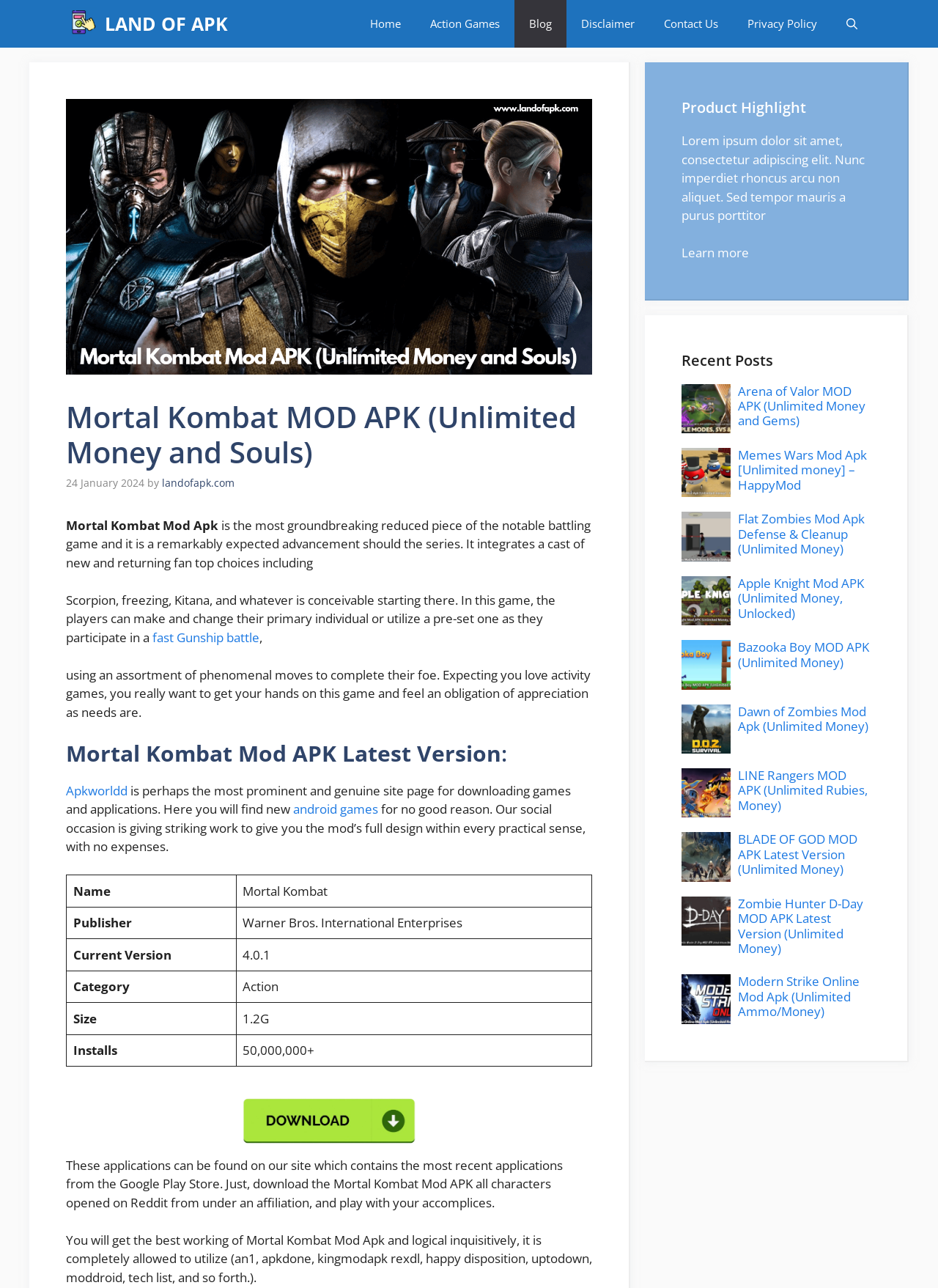Using floating point numbers between 0 and 1, provide the bounding box coordinates in the format (top-left x, top-left y, bottom-right x, bottom-right y). Locate the UI element described here: landofapk.com

[0.173, 0.369, 0.25, 0.38]